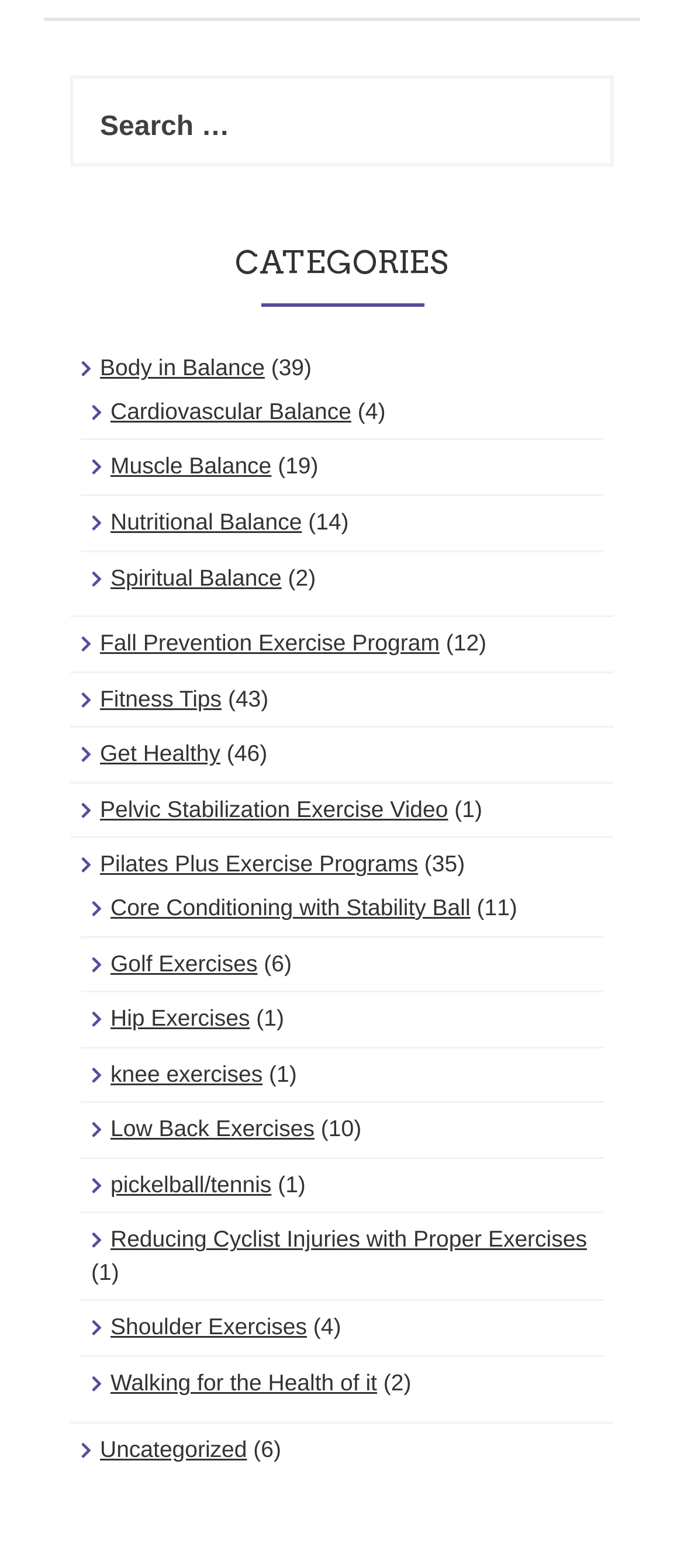Find the bounding box coordinates for the area that should be clicked to accomplish the instruction: "Explore Pilates Plus Exercise Programs".

[0.146, 0.543, 0.611, 0.559]